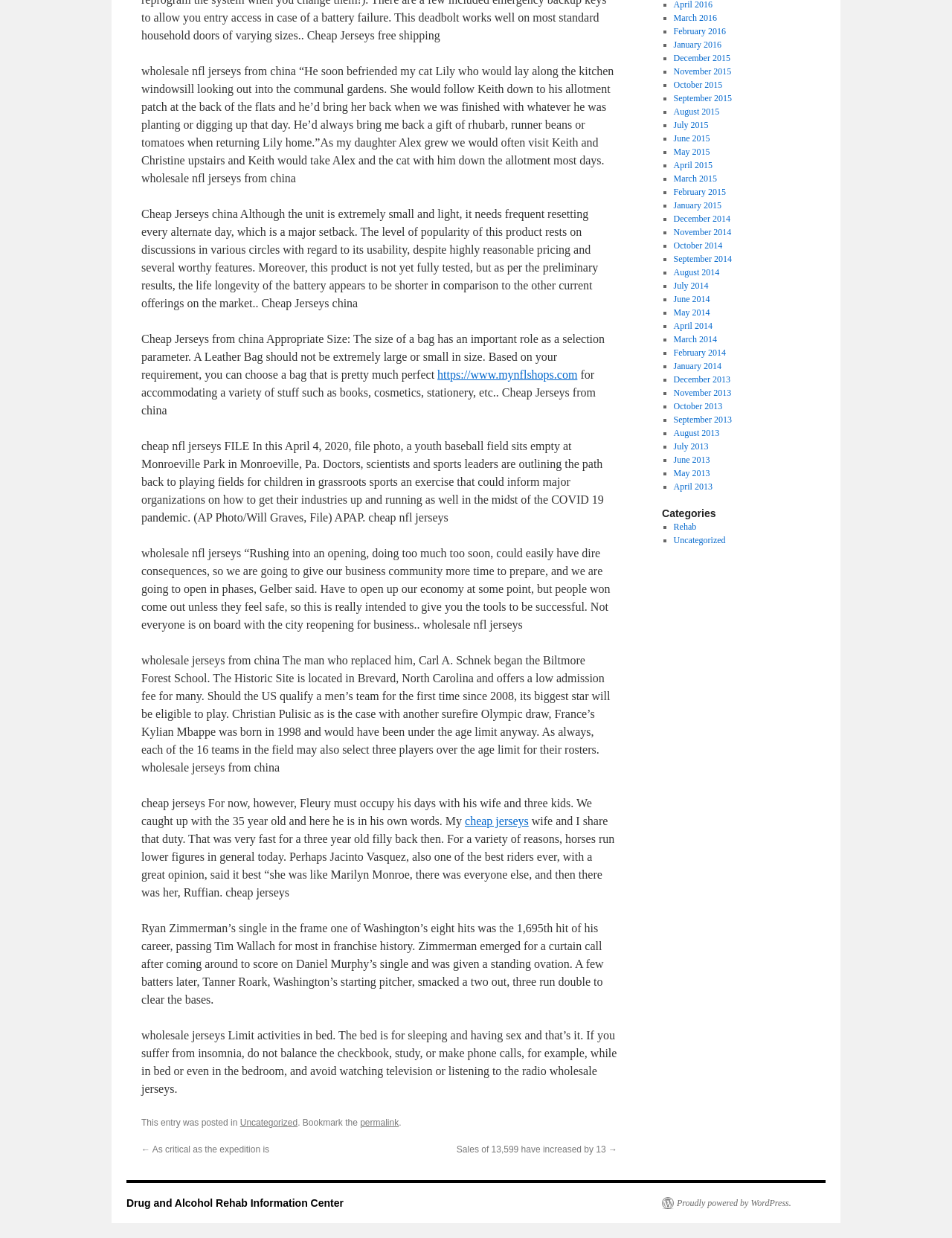Please locate the UI element described by "Proudly powered by WordPress." and provide its bounding box coordinates.

[0.695, 0.967, 0.831, 0.977]